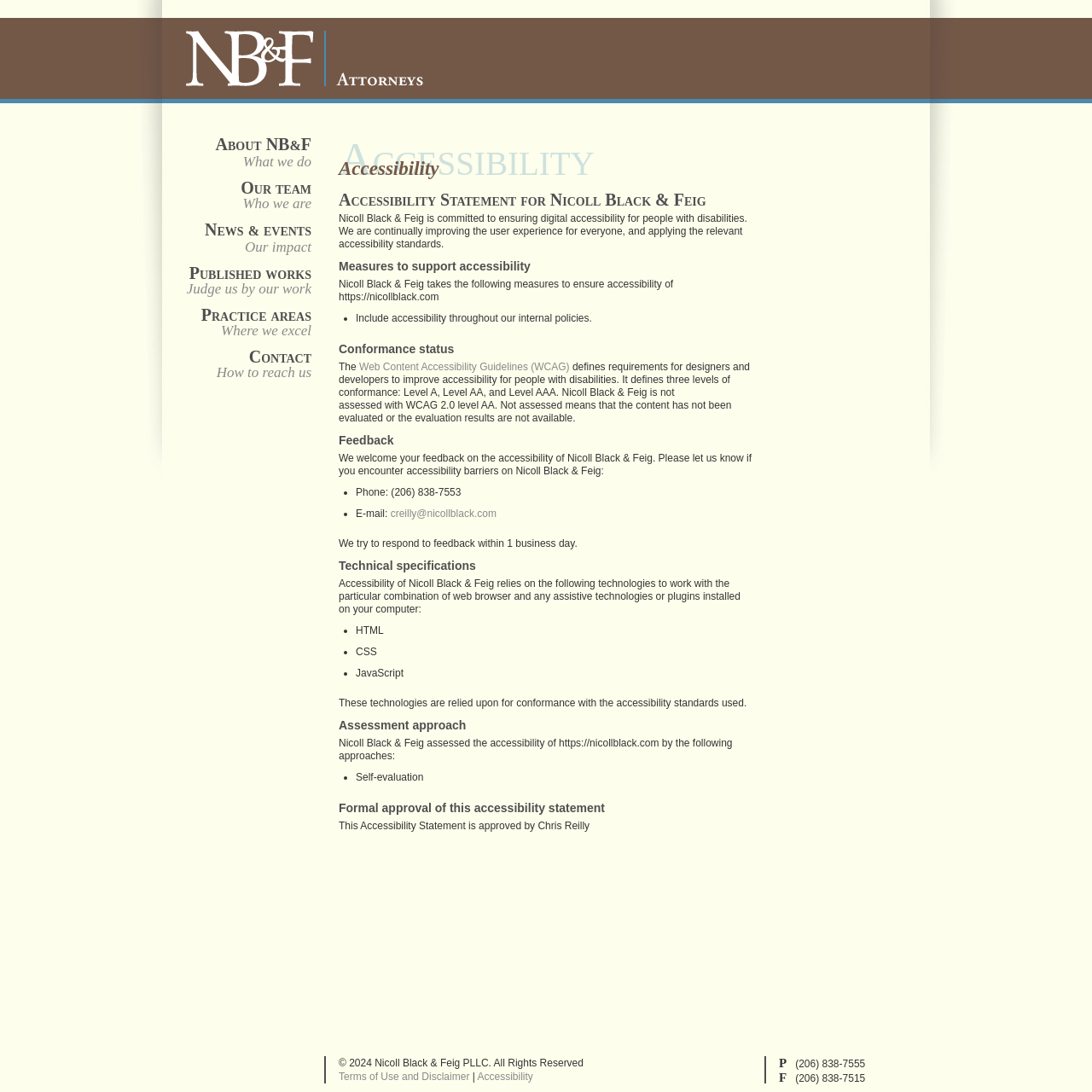Extract the bounding box coordinates of the UI element described by: "Accessibility". The coordinates should include four float numbers ranging from 0 to 1, e.g., [left, top, right, bottom].

[0.437, 0.98, 0.488, 0.991]